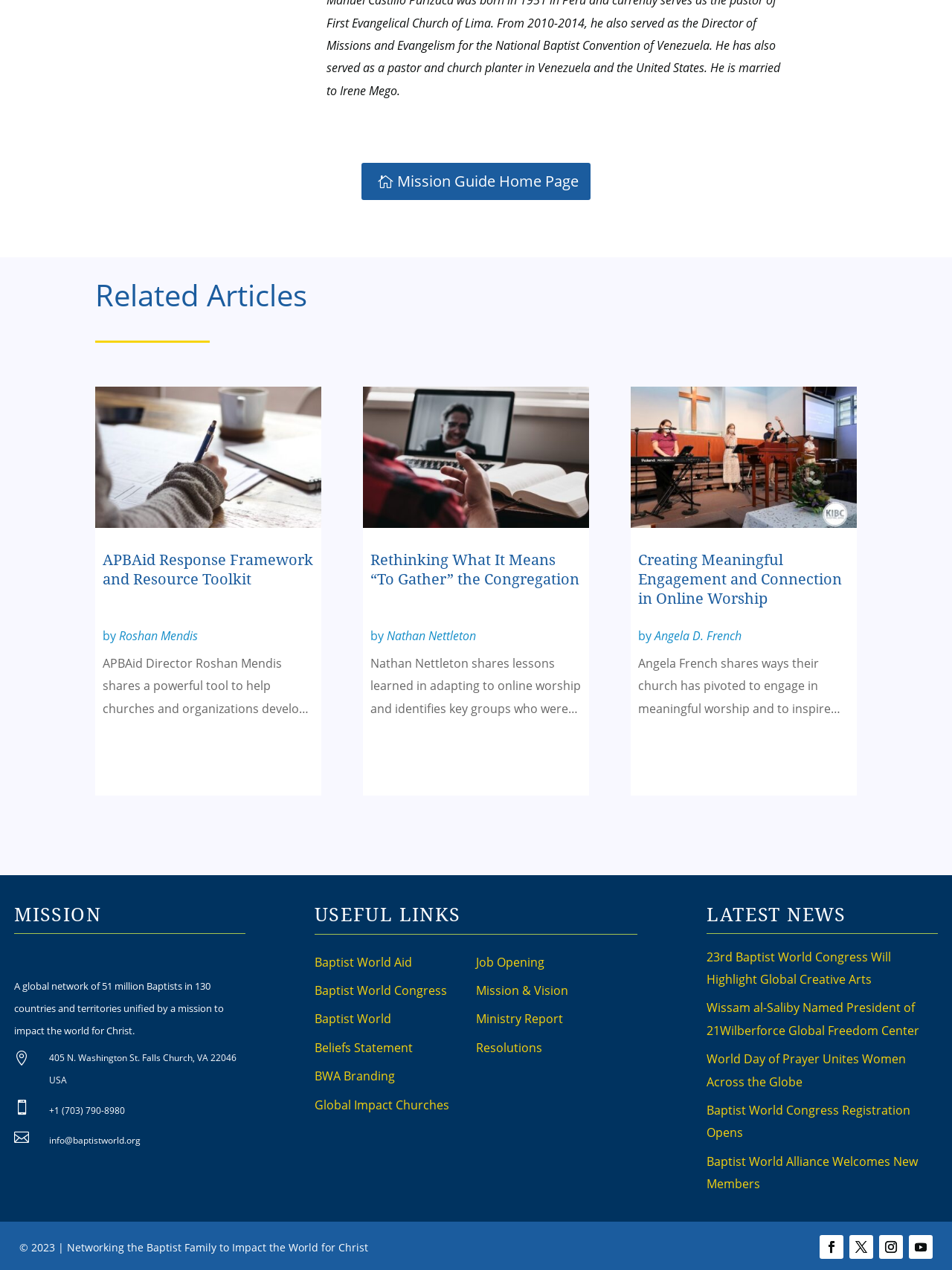What is the topic of the article by Roshan Mendis?
Answer with a single word or phrase, using the screenshot for reference.

APBAid Response Framework and Resource Toolkit